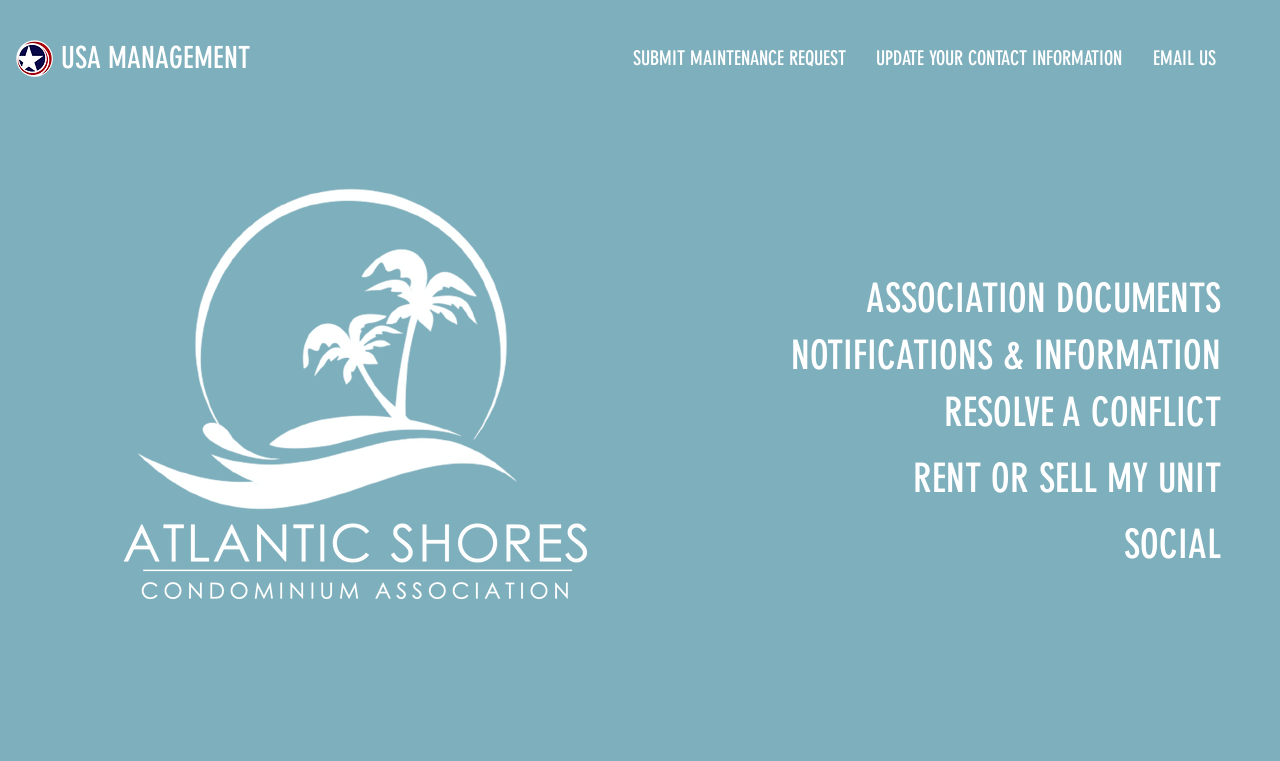Articulate a complete and detailed caption of the webpage elements.

The webpage is titled "Atlantic Shores | website" and features a prominent image "AAA.png" at the top left corner. Below the image, there are four headings aligned horizontally, including "USA MANAGEMENT", "SUBMIT MAINTENANCE REQUEST", "UPDATE YOUR CONTACT INFORMATION", and "EMAIL US". Each of these headings has a corresponding link with the same text.

To the right of the first row of headings, there is a larger image "ASPNG.png" that takes up a significant portion of the page. Below this image, there are five more headings, stacked vertically, including "ASSOCIATION DOCUMENTS", "NOTIFICATIONS & INFORMATION", "RESOLVE A CONFLICT", "RENT OR SELL MY UNIT", and "SOCIAL". Each of these headings also has a corresponding link with the same text.

The overall layout of the page is organized, with clear headings and concise text, making it easy to navigate and find specific information.